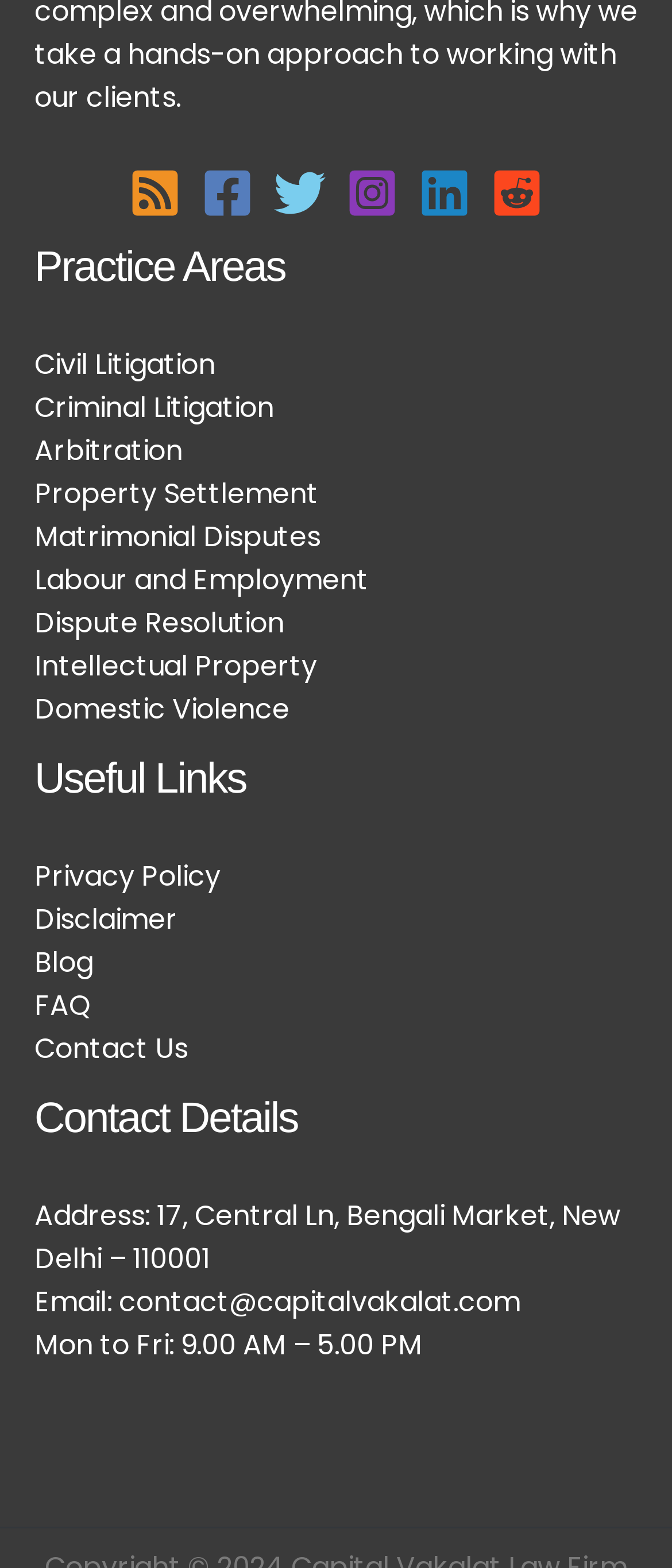Determine the bounding box coordinates for the UI element described. Format the coordinates as (top-left x, top-left y, bottom-right x, bottom-right y) and ensure all values are between 0 and 1. Element description: Disclaimer

[0.051, 0.574, 0.264, 0.599]